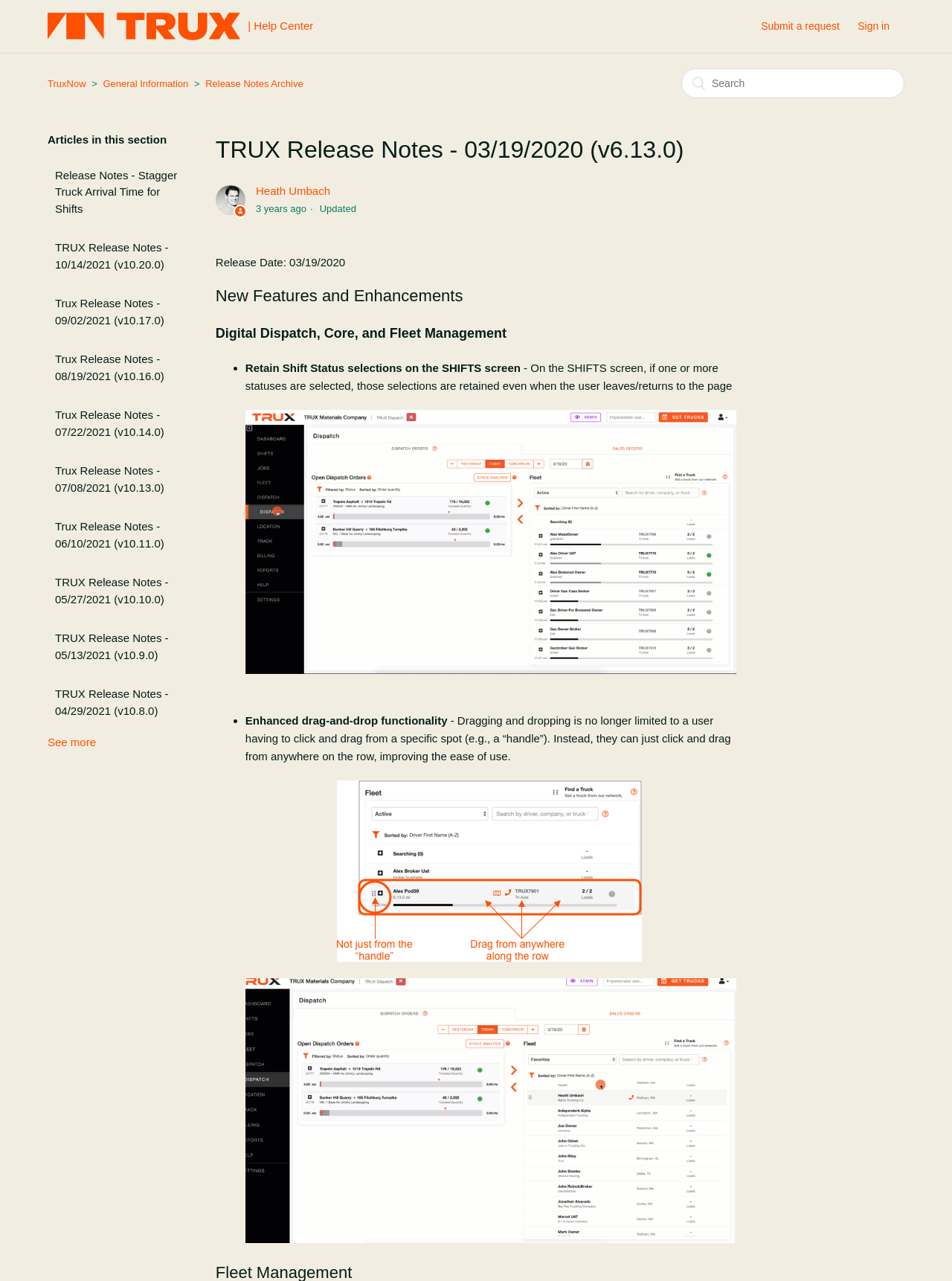Provide the bounding box coordinates for the specified HTML element described in this description: "Submit a request". The coordinates should be four float numbers ranging from 0 to 1, in the format [left, top, right, bottom].

[0.799, 0.015, 0.898, 0.027]